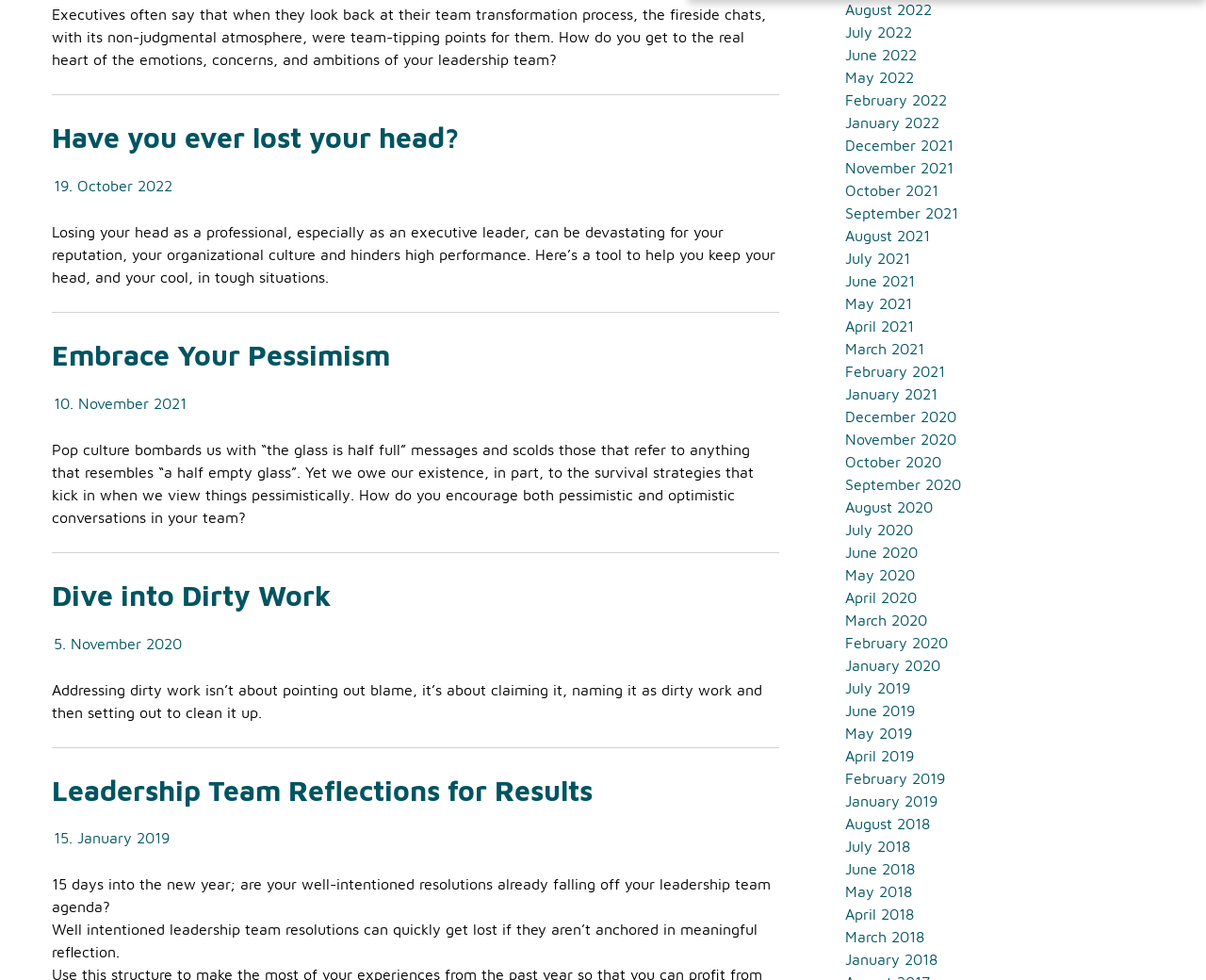What is the topic of the first article?
Please answer the question with as much detail as possible using the screenshot.

The first article has a heading 'Have you ever lost your head?' and the text below it talks about losing your head as a professional, especially as an executive leader, so the topic of the first article is about losing your head.